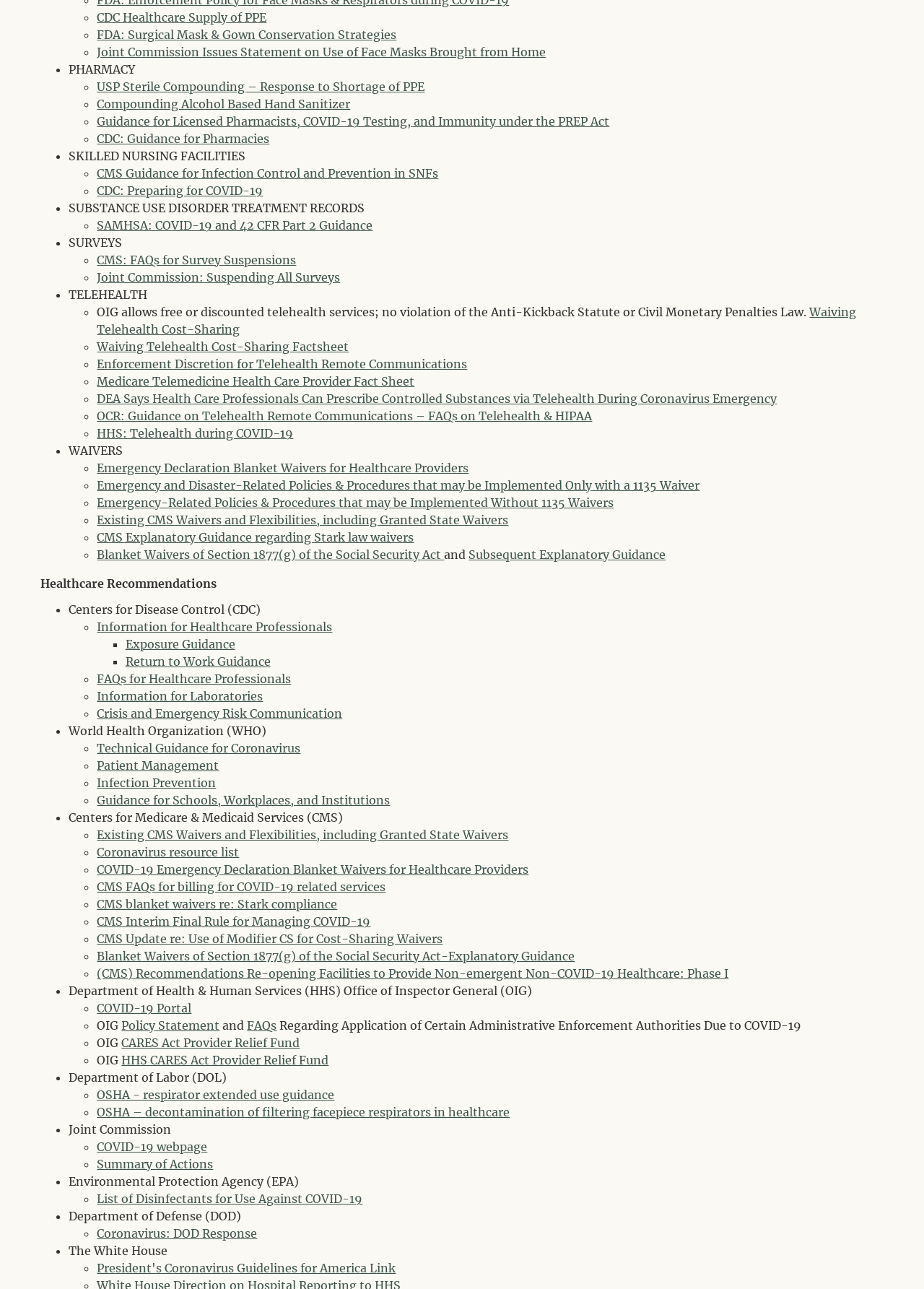Locate the bounding box coordinates of the clickable part needed for the task: "Discover South Africa tours and travel services to southern Africa".

None